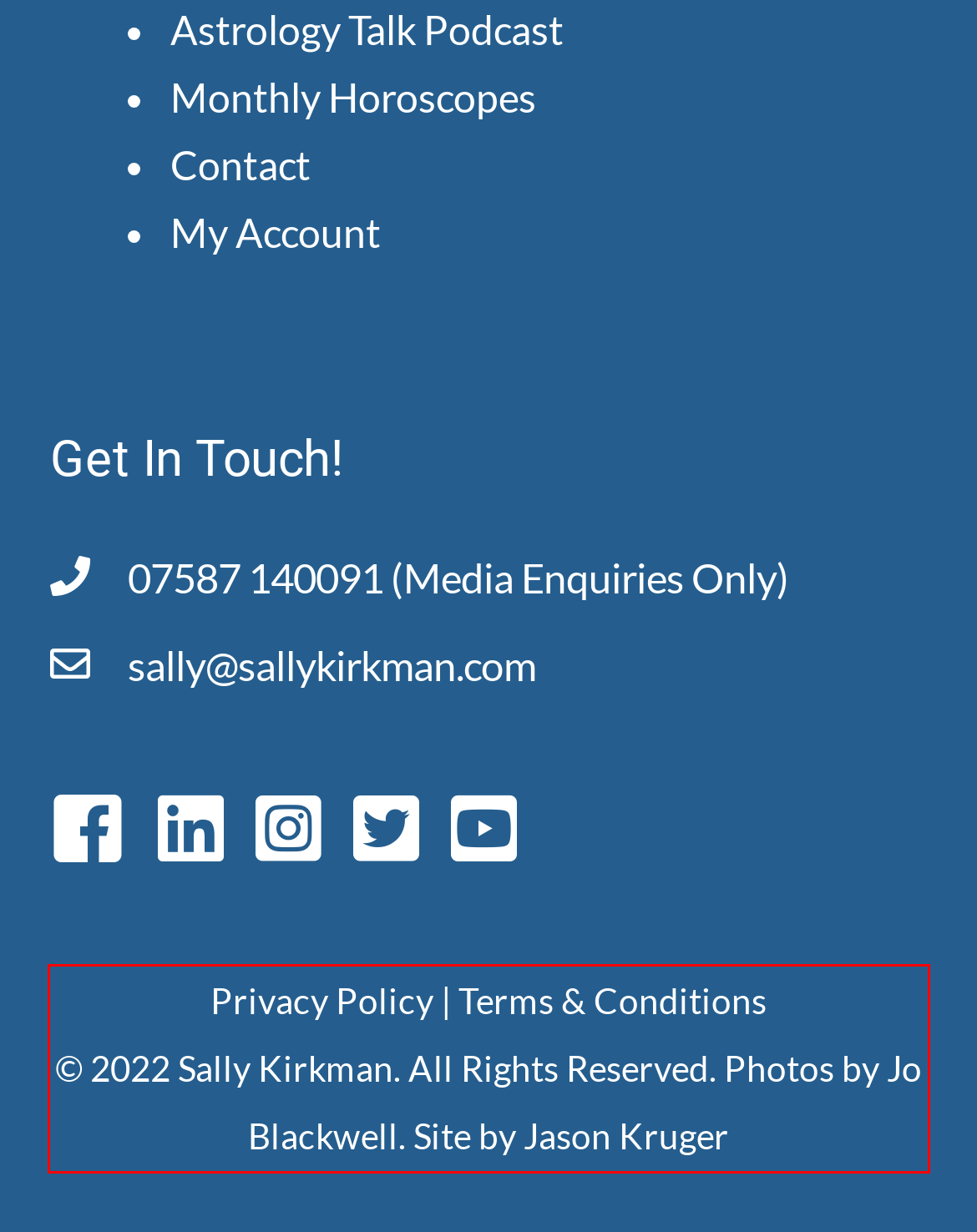You have a screenshot of a webpage, and there is a red bounding box around a UI element. Utilize OCR to extract the text within this red bounding box.

Privacy Policy | Terms & Conditions © 2022 Sally Kirkman. All Rights Reserved. Photos by Jo Blackwell. Site by Jason Kruger